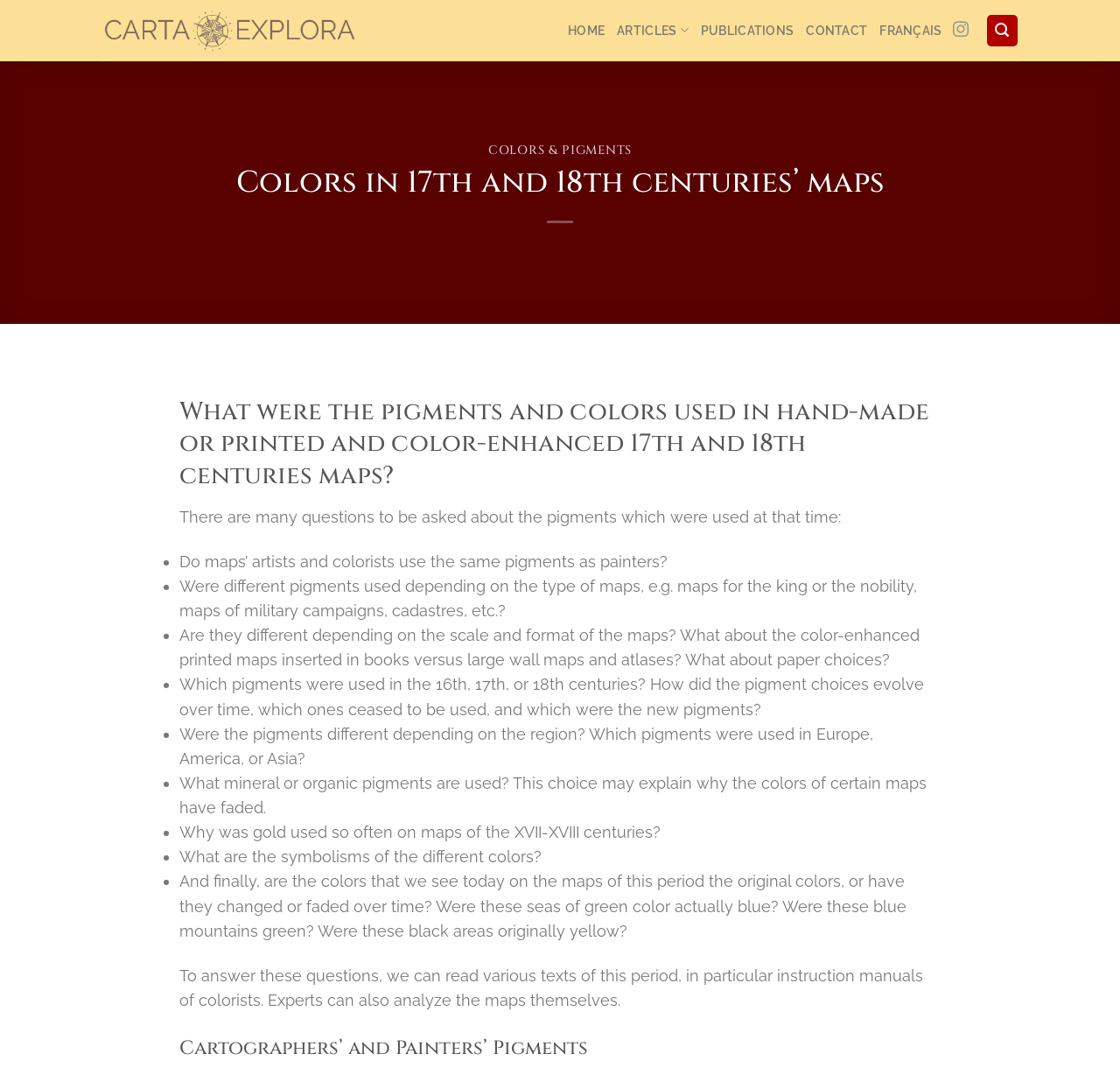Answer this question using a single word or a brief phrase:
What are the questions to be asked about pigments in 17th and 18th centuries' maps?

Several questions